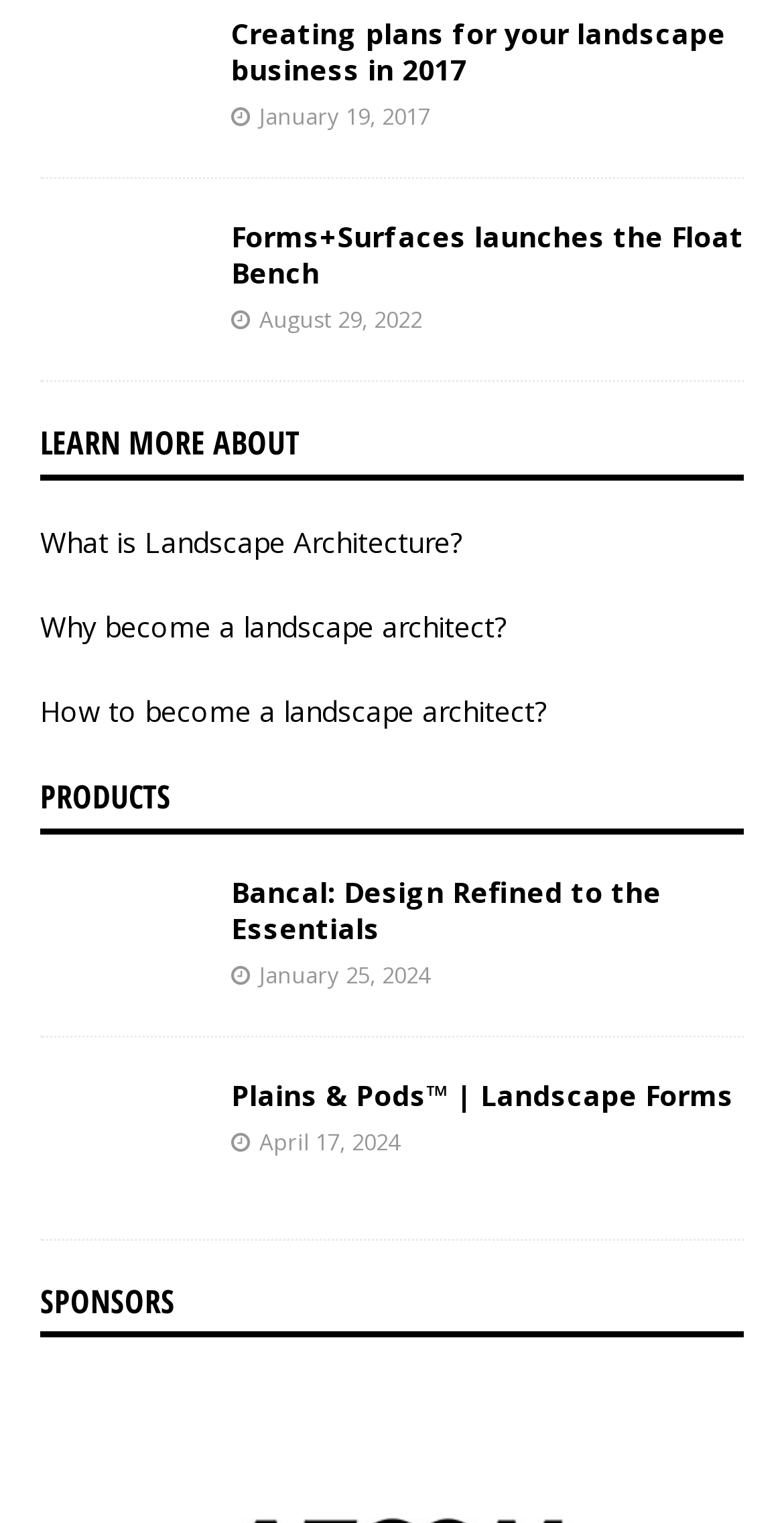Locate the bounding box coordinates of the clickable element to fulfill the following instruction: "Learn more about what is Landscape Architecture?". Provide the coordinates as four float numbers between 0 and 1 in the format [left, top, right, bottom].

[0.051, 0.343, 0.59, 0.368]